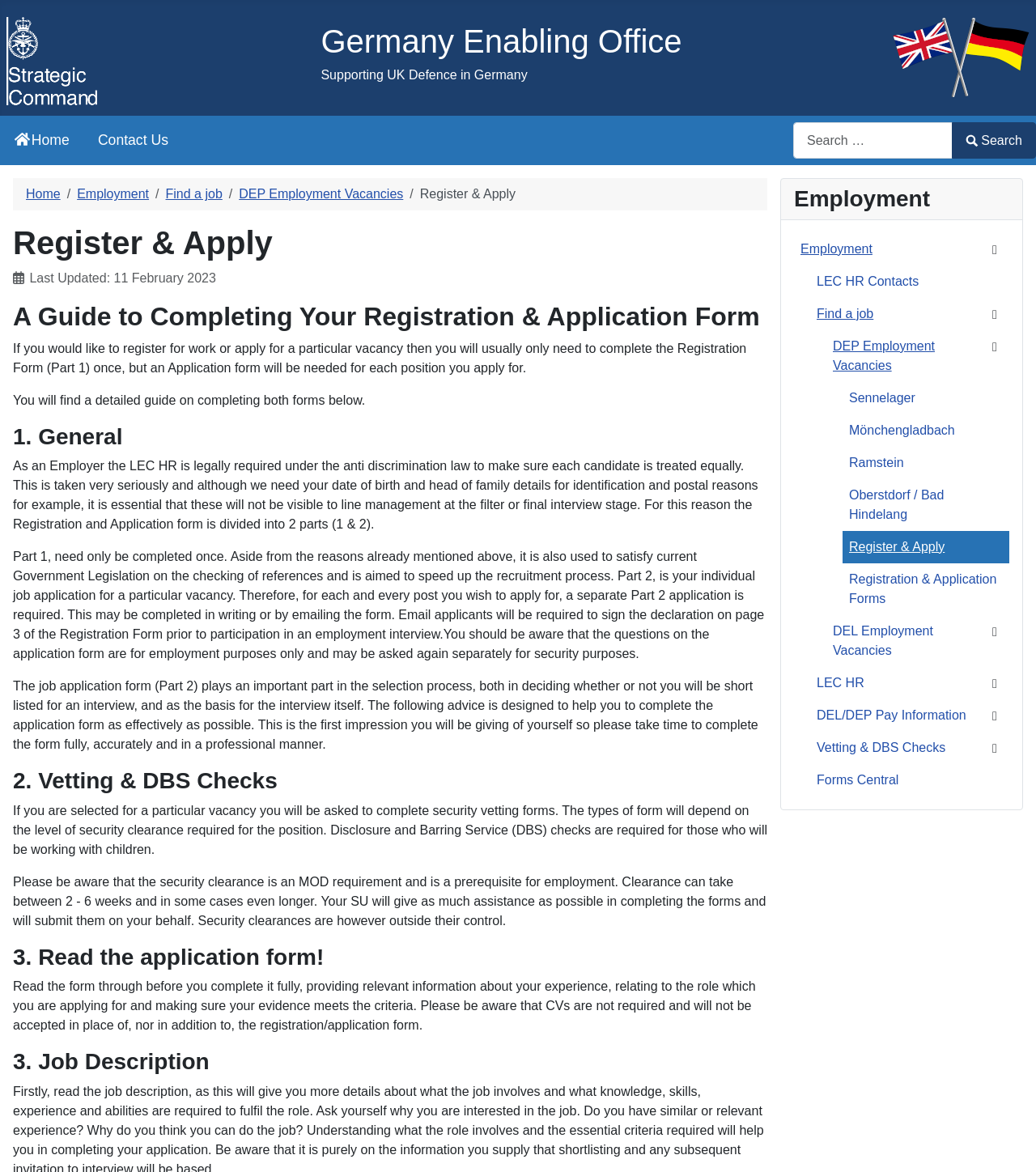What is the main heading displayed on the webpage? Please provide the text.

Register & Apply